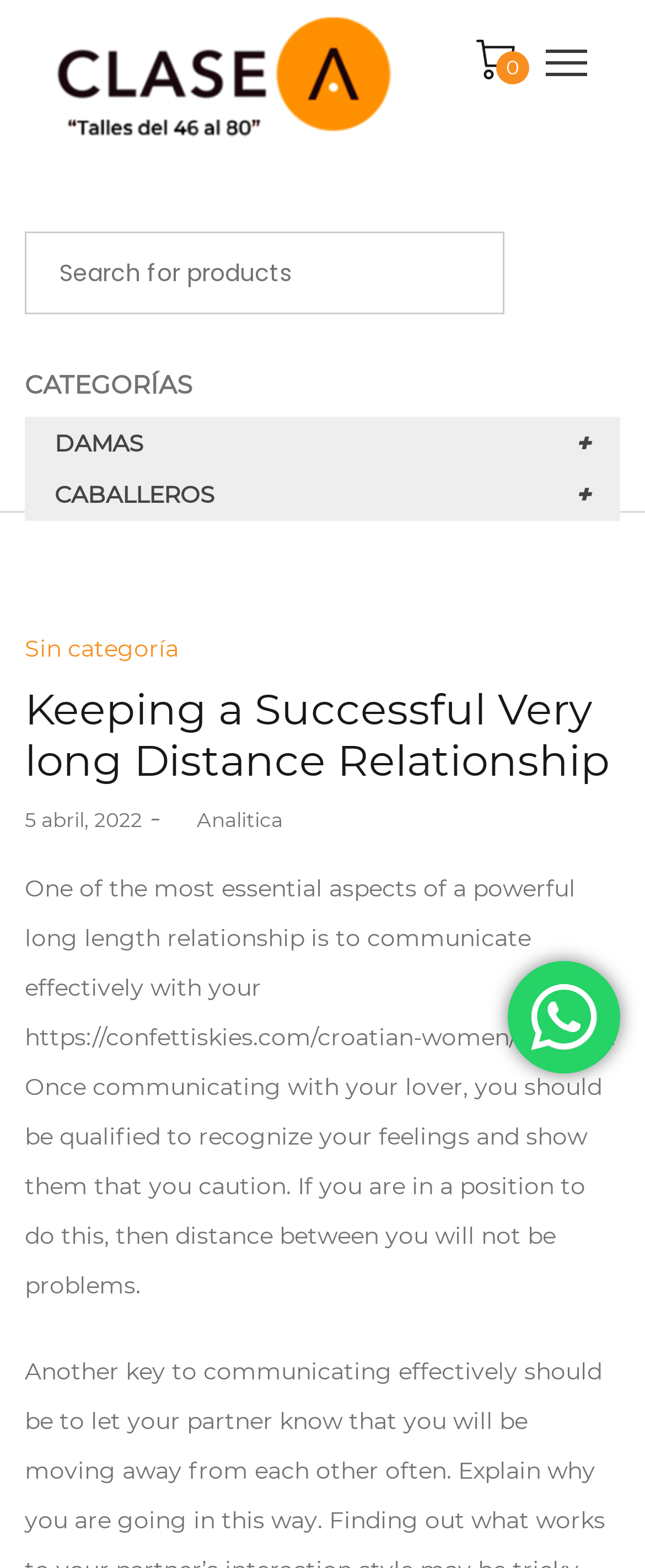Find and specify the bounding box coordinates that correspond to the clickable region for the instruction: "Click on CABALLEROS".

[0.085, 0.306, 0.333, 0.325]